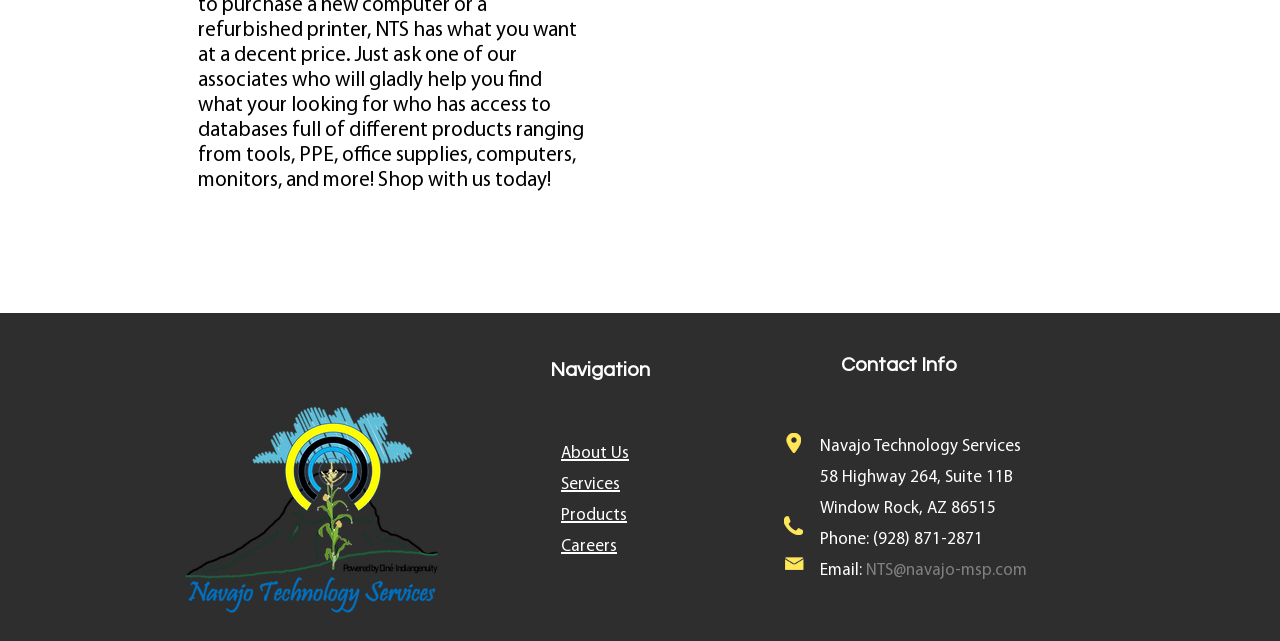Provide the bounding box coordinates of the HTML element this sentence describes: "About Us". The bounding box coordinates consist of four float numbers between 0 and 1, i.e., [left, top, right, bottom].

[0.438, 0.686, 0.491, 0.721]